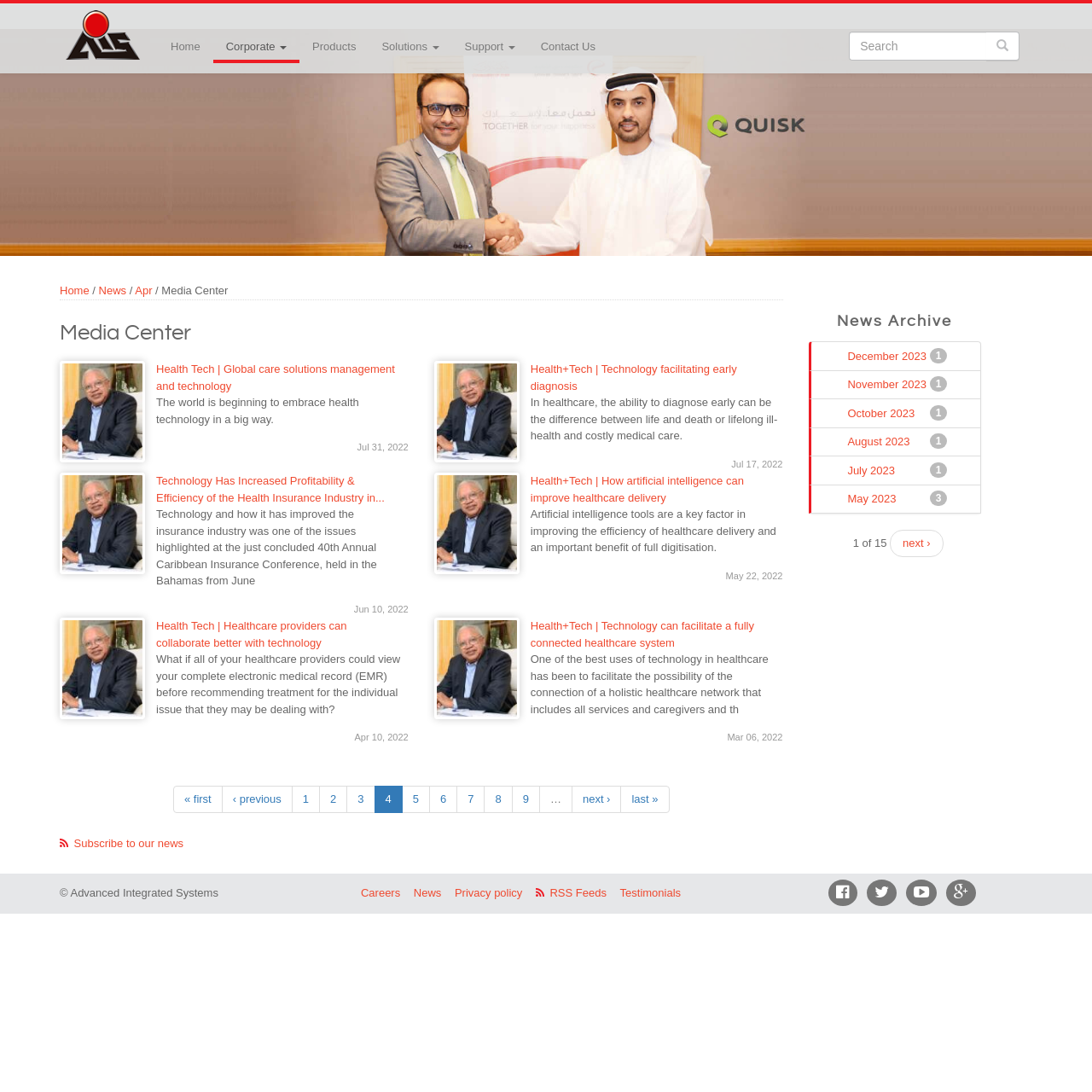What is the purpose of the search form?
Provide a thorough and detailed answer to the question.

The search form is located at the top right of the webpage, and it has a textbox with a placeholder 'Enter the terms you wish to search for.' and a search button. This suggests that the purpose of the search form is to allow users to search for specific terms or keywords.